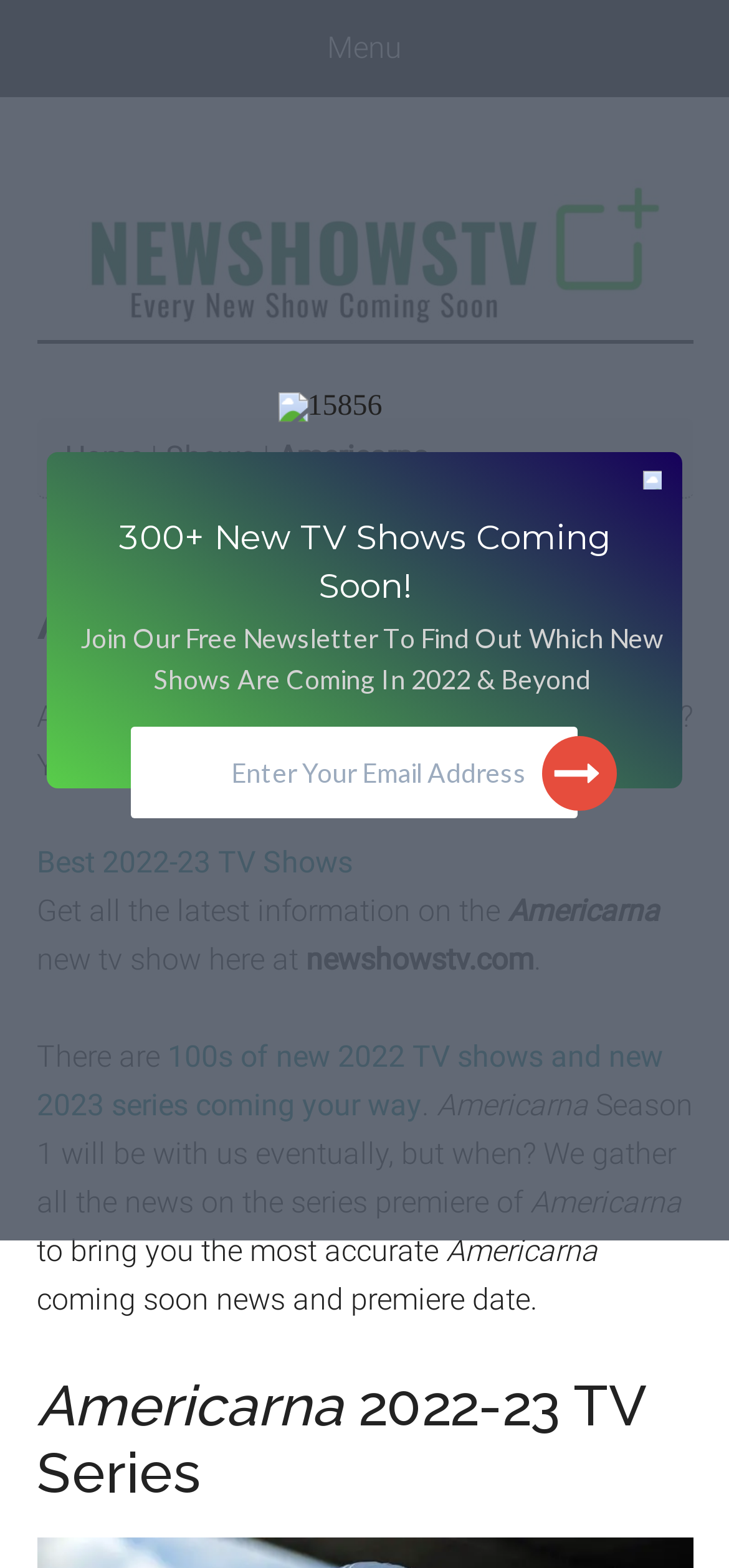Please specify the bounding box coordinates in the format (top-left x, top-left y, bottom-right x, bottom-right y), with all values as floating point numbers between 0 and 1. Identify the bounding box of the UI element described by: Menu

[0.0, 0.0, 1.0, 0.062]